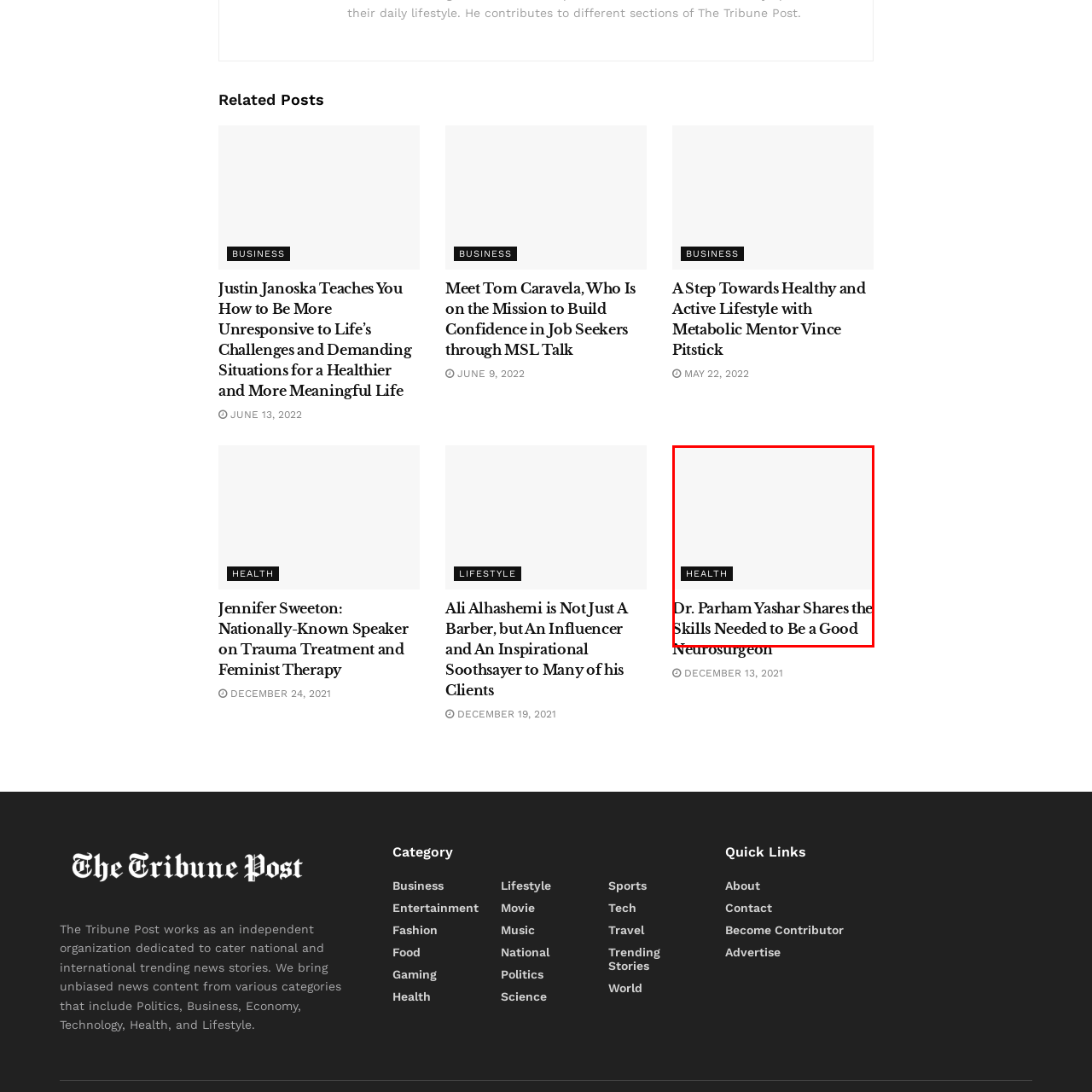How would you describe the design of the content?
Please carefully analyze the image highlighted by the red bounding box and give a thorough response based on the visual information contained within that section.

The design appears clean and professional, which aligns with the theme of health and medical expertise, suggesting a well-organized and trustworthy presentation of the content.